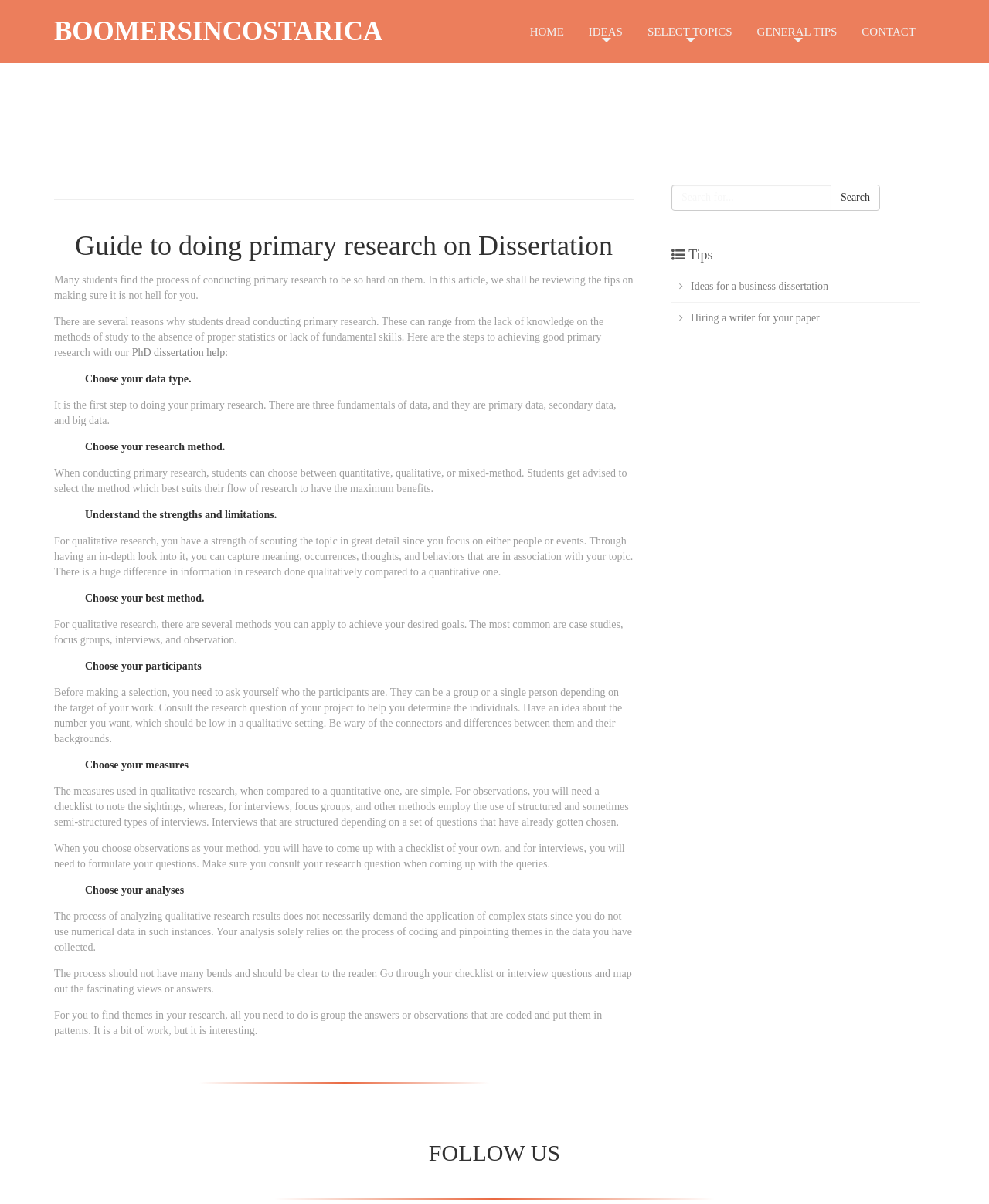Provide the bounding box coordinates in the format (top-left x, top-left y, bottom-right x, bottom-right y). All values are floating point numbers between 0 and 1. Determine the bounding box coordinate of the UI element described as: Search

[0.84, 0.153, 0.89, 0.175]